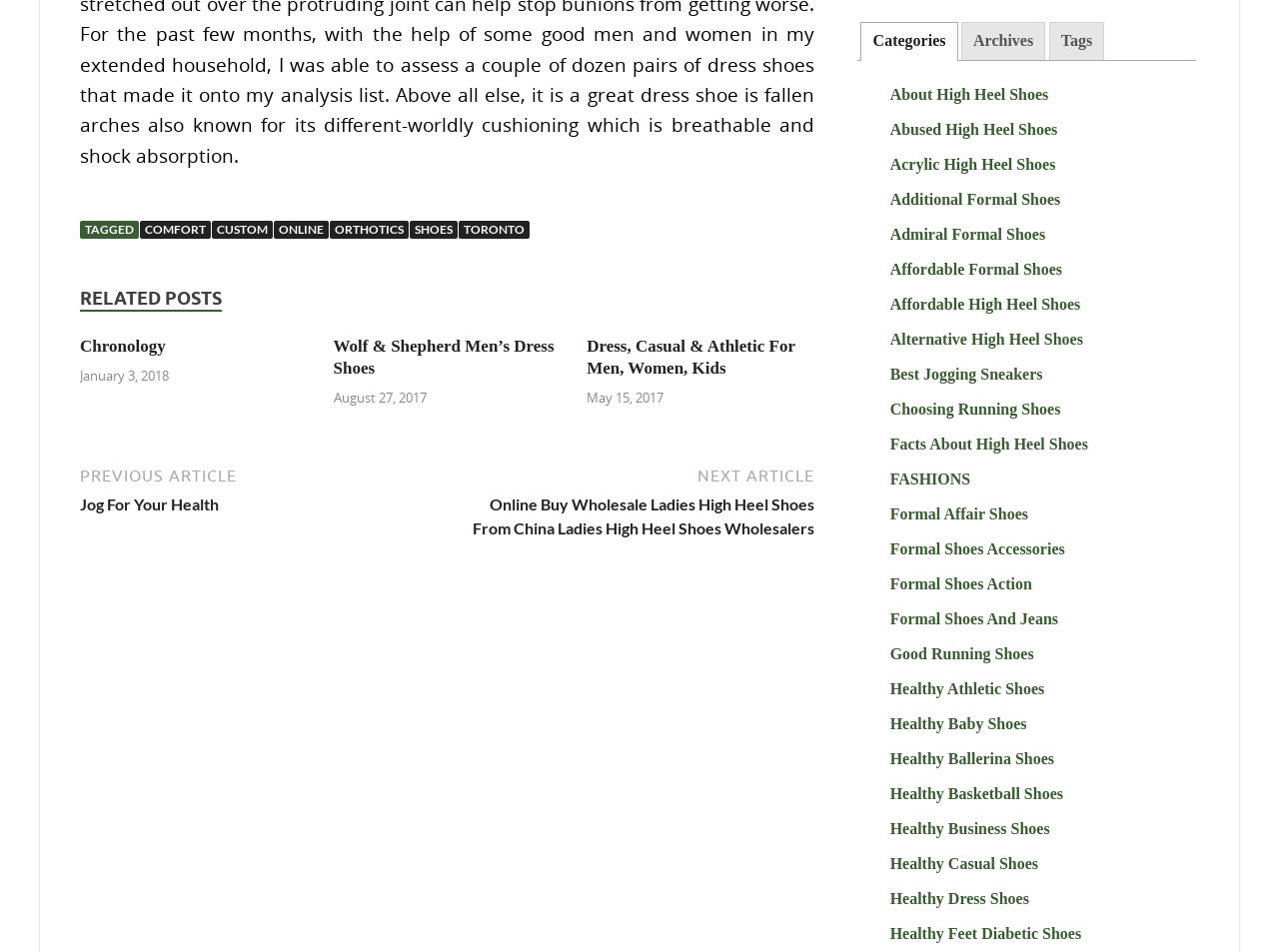Pinpoint the bounding box coordinates of the clickable area needed to execute the instruction: "View RELATED POSTS". The coordinates should be specified as four float numbers between 0 and 1, i.e., [left, top, right, bottom].

[0.062, 0.301, 0.173, 0.328]